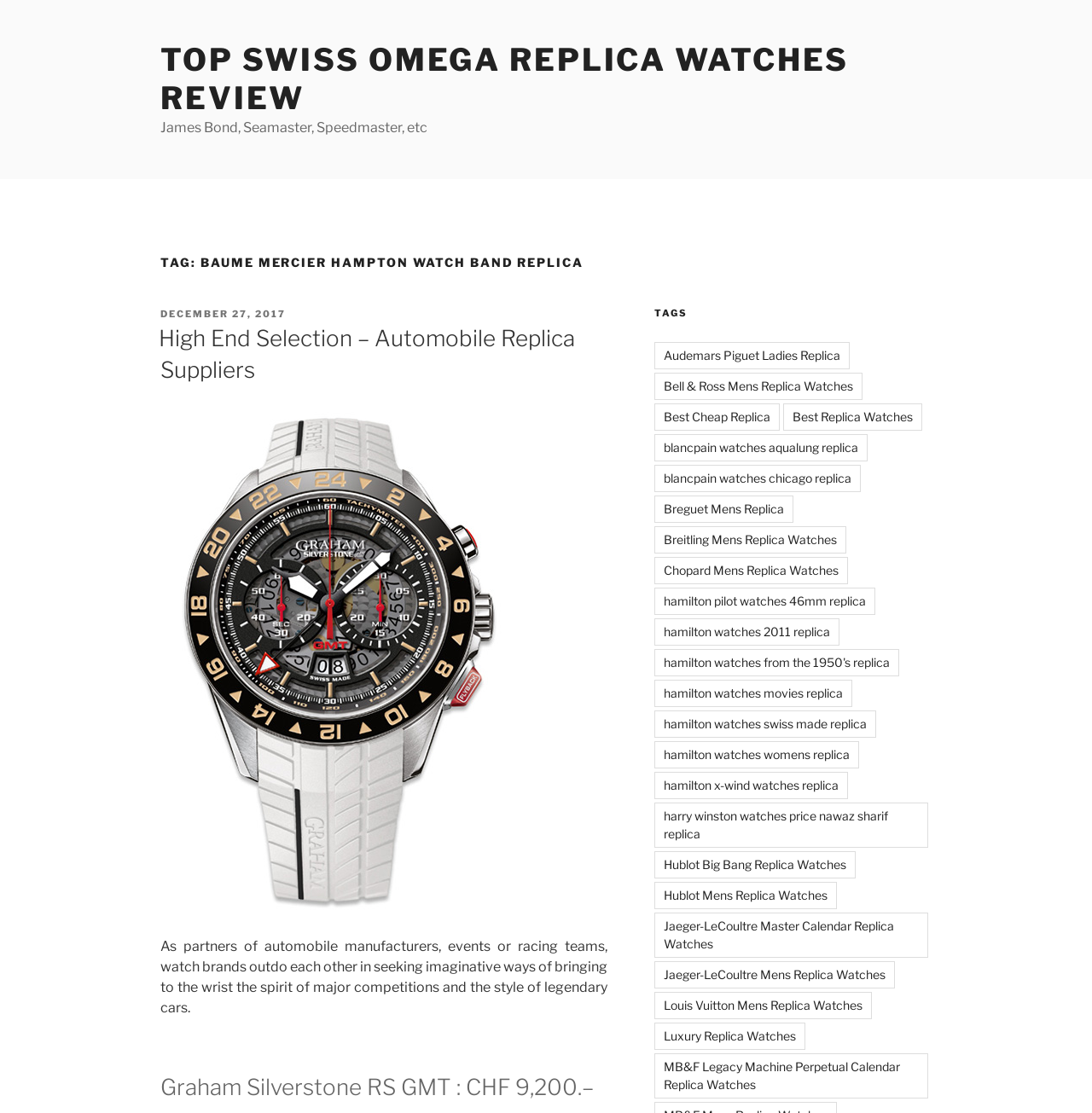Provide a thorough description of the webpage's content and layout.

The webpage appears to be a review or informational page about replica watches, specifically focusing on Baume Mercier Hampton watch bands. At the top of the page, there is a prominent link titled "TOP SWISS OMEGA REPLICA WATCHES REVIEW" followed by a brief description of James Bond, Seamaster, and Speedmaster watches.

Below this, there is a heading "TAG: BAUME MERCIER HAMPTON WATCH BAND REPLICA" which serves as a title for the main content. Underneath, there is a section with a "POSTED ON" date and a link to "DECEMBER 27, 2017". This is followed by a heading "High End Selection – Automobile Replica Suppliers" with a link to the same title.

To the right of this section, there is an image with the label "Automobile" and a brief paragraph discussing watch brands and their partnerships with automobile manufacturers. Below this, there is a heading "Graham Silverstone RS GMT : CHF 9,200.–" which appears to be a specific watch model.

On the right-hand side of the page, there is a section titled "TAGS" which contains a list of 25 links to various watch brands and models, including Audemars Piguet, Bell & Ross, Blancpain, and more. These links are arranged in a vertical column, with each link taking up a small portion of the page.